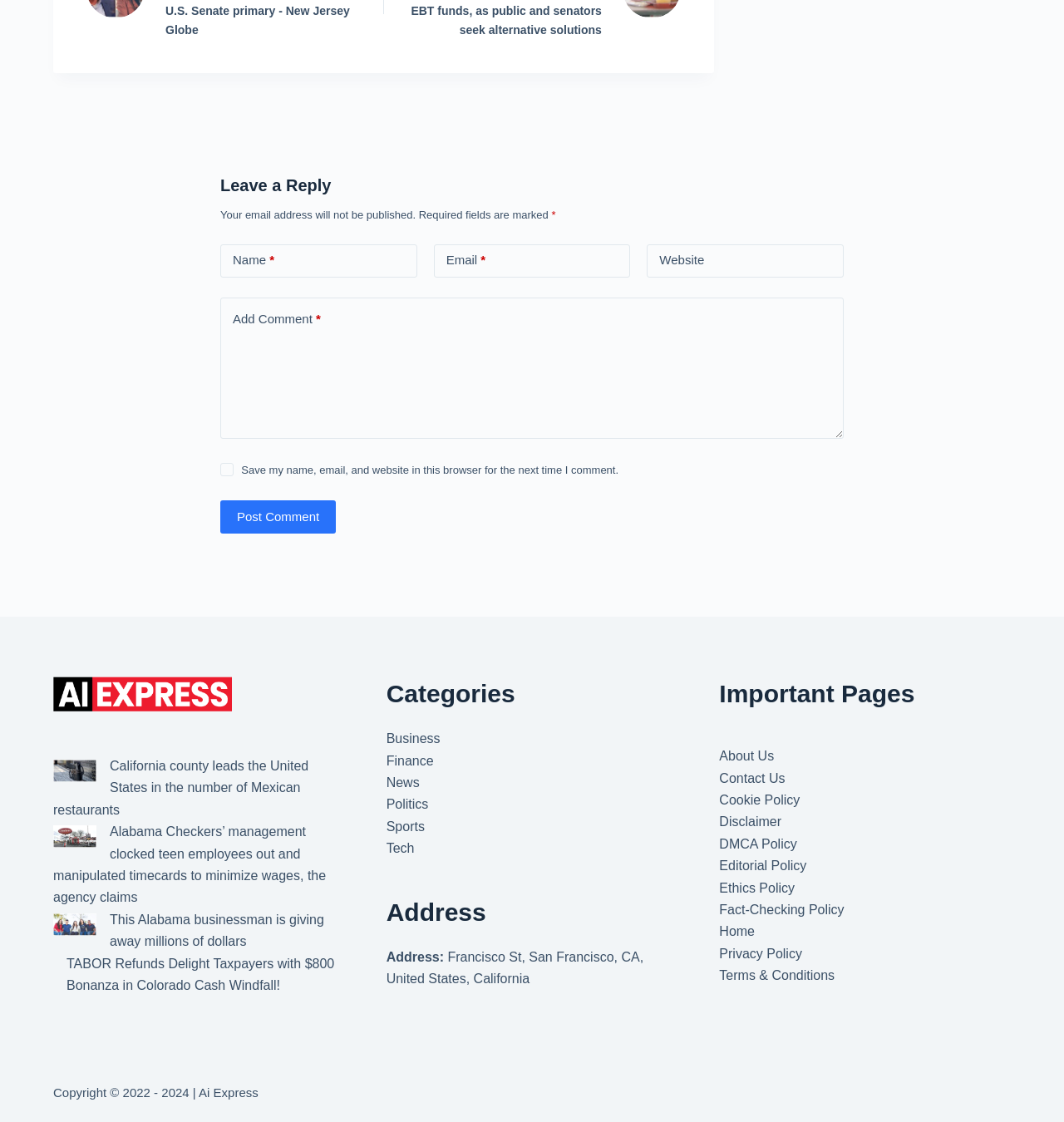What is the purpose of the text box labeled 'Name'?
Please provide a detailed and comprehensive answer to the question.

The text box labeled 'Name' is a required field, and it is located next to a label 'Name *', indicating that it is a mandatory field to fill in. The purpose of this text box is to enter the user's name, likely for commenting or leaving a reply.